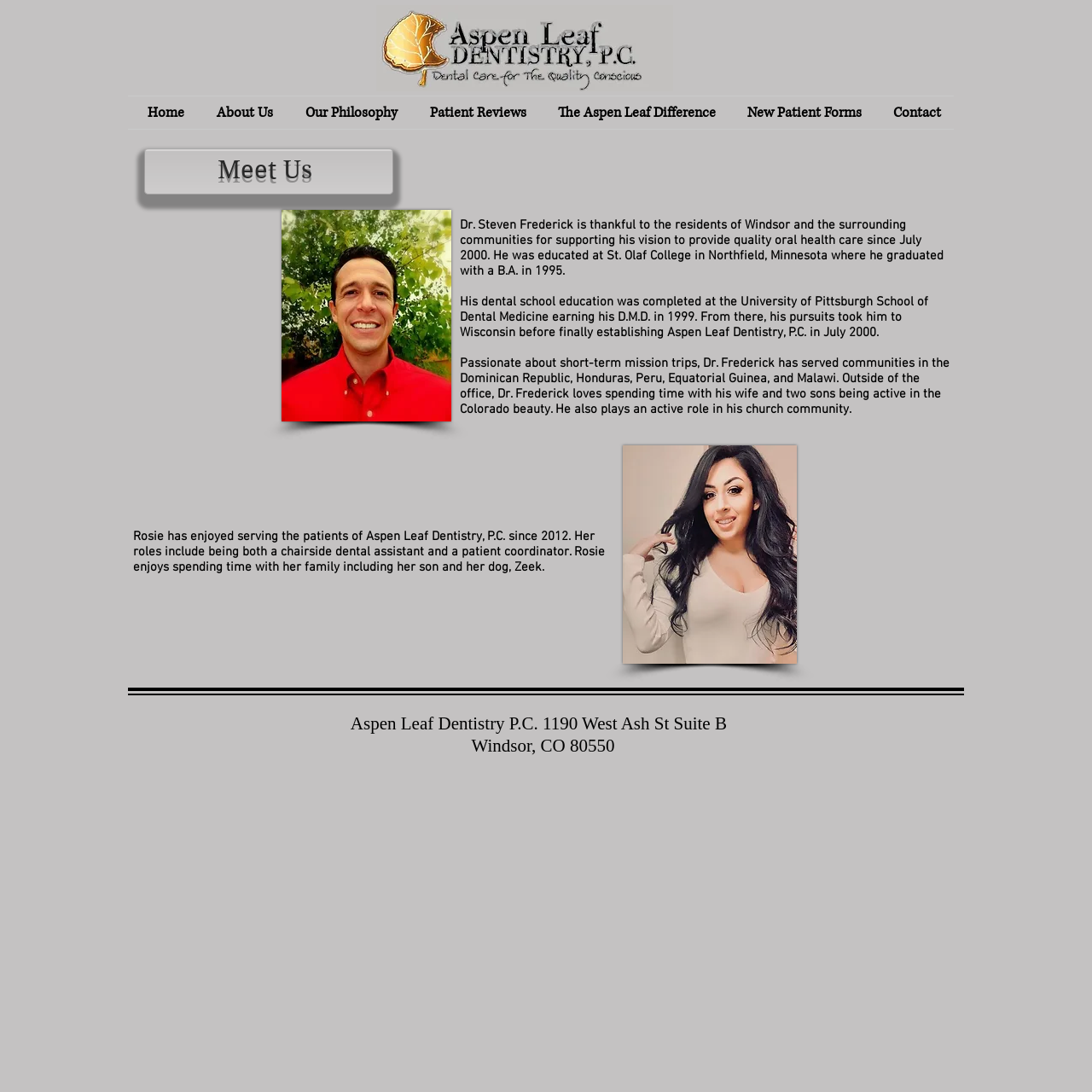Identify the bounding box coordinates of the element to click to follow this instruction: 'View Dr. Steven Frederick's profile picture'. Ensure the coordinates are four float values between 0 and 1, provided as [left, top, right, bottom].

[0.258, 0.192, 0.413, 0.386]